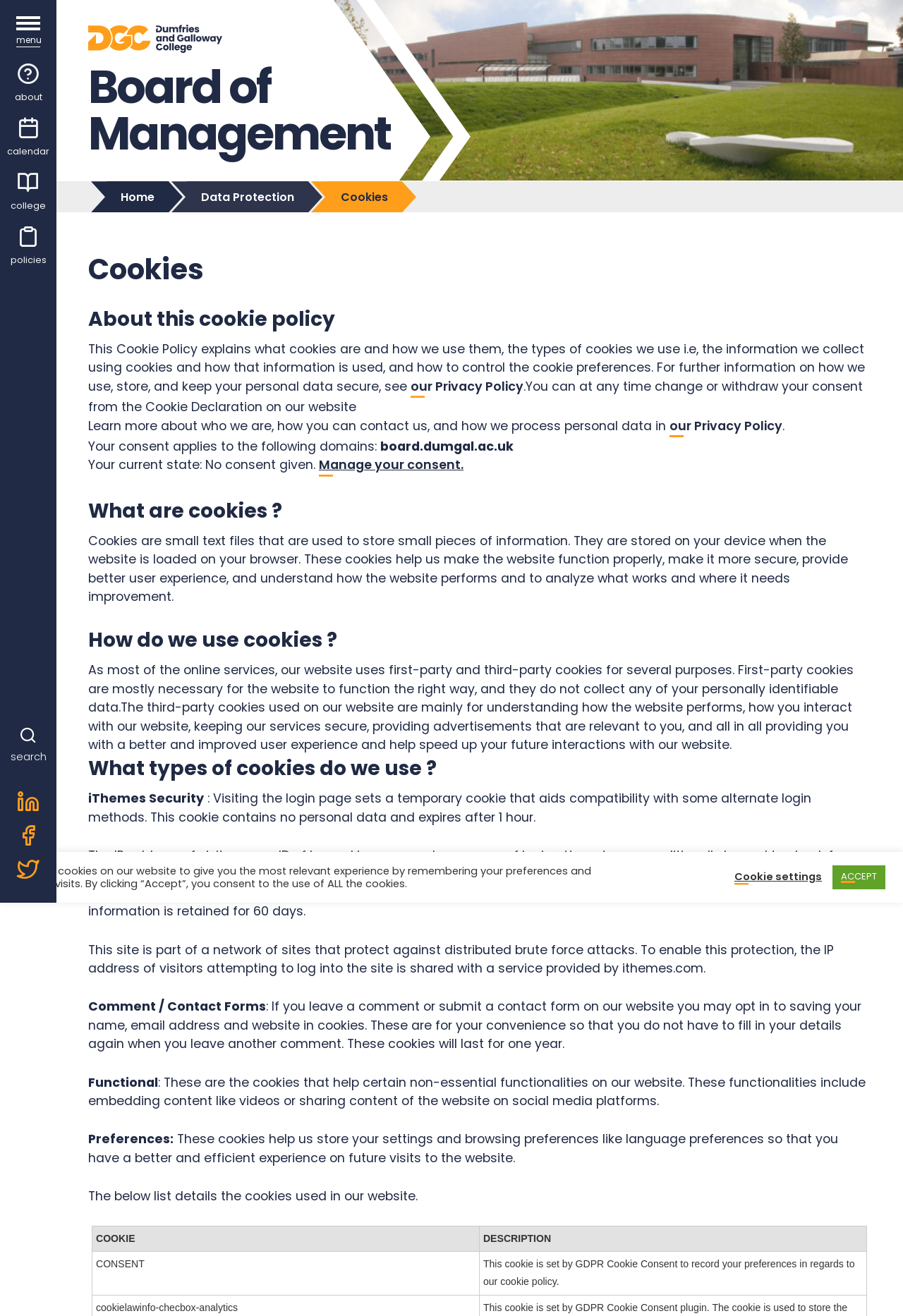Locate the bounding box coordinates of the element that needs to be clicked to carry out the instruction: "Click the toggle navigation button". The coordinates should be given as four float numbers ranging from 0 to 1, i.e., [left, top, right, bottom].

[0.0, 0.0, 0.062, 0.043]